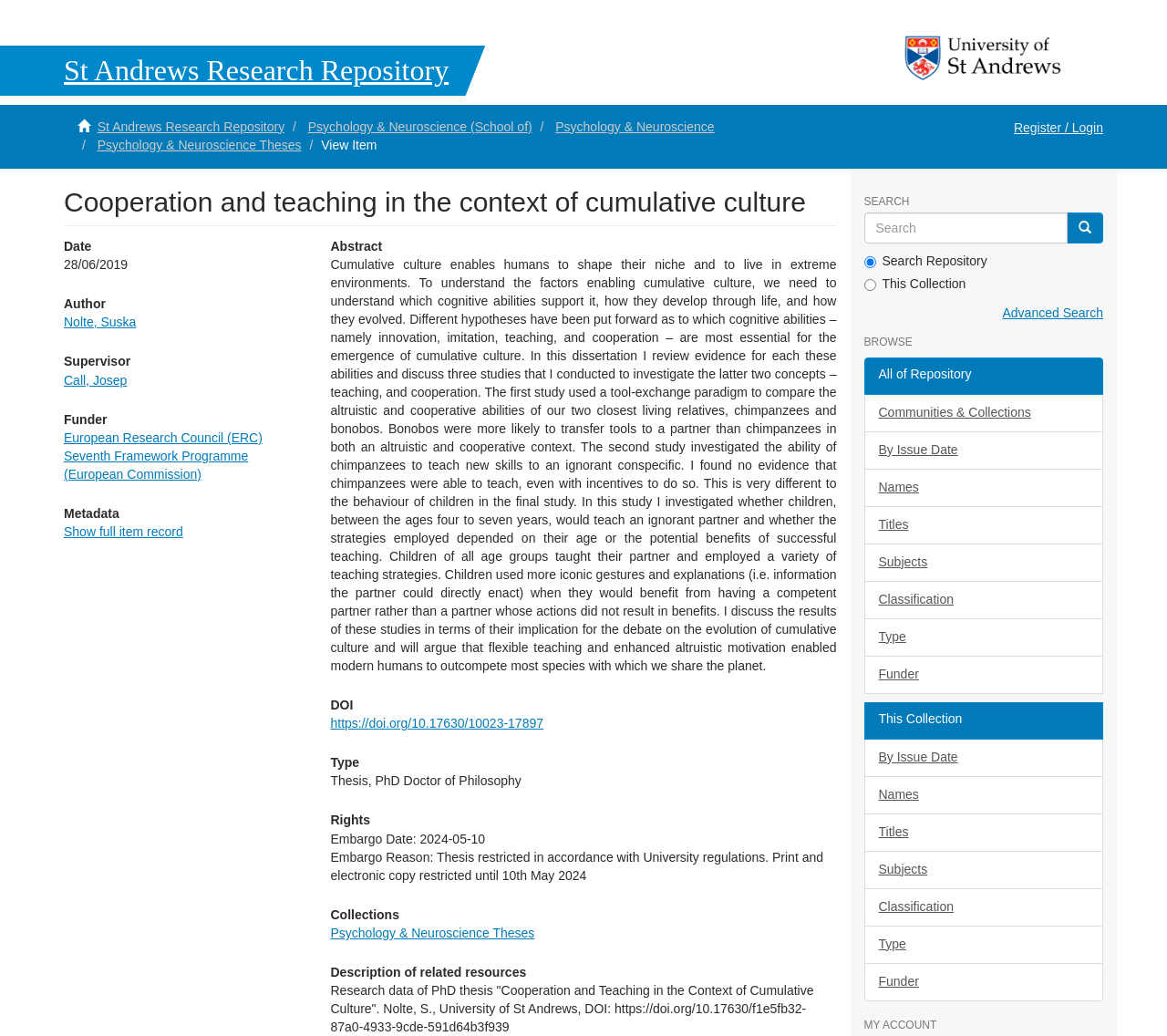Locate the bounding box coordinates of the clickable region to complete the following instruction: "Register or login."

[0.857, 0.101, 0.957, 0.145]